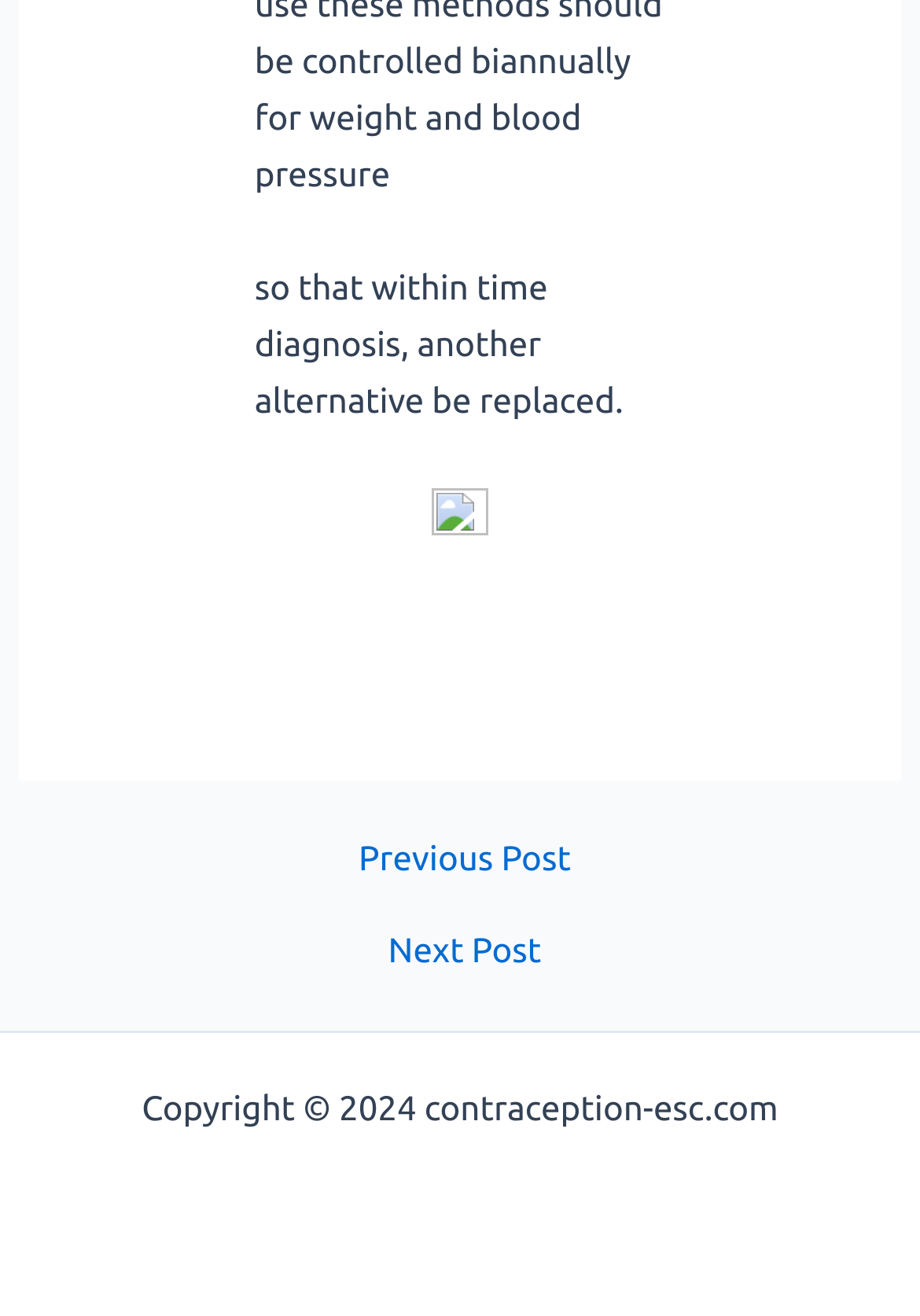What is the purpose of the website?
Based on the screenshot, provide your answer in one word or phrase.

Contraception